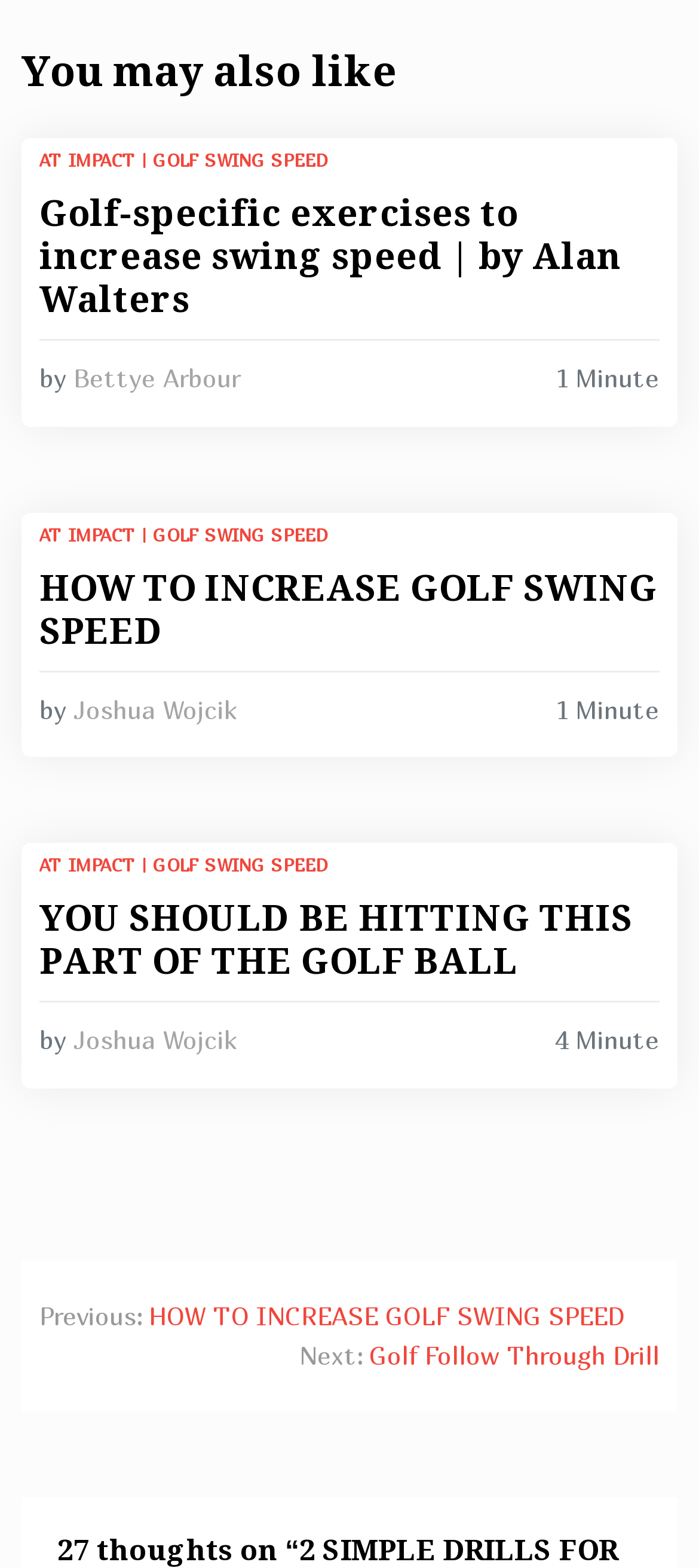Find the bounding box coordinates for the area that must be clicked to perform this action: "Go to 'Previous: HOW TO INCREASE GOLF SWING SPEED'".

[0.056, 0.826, 0.892, 0.852]